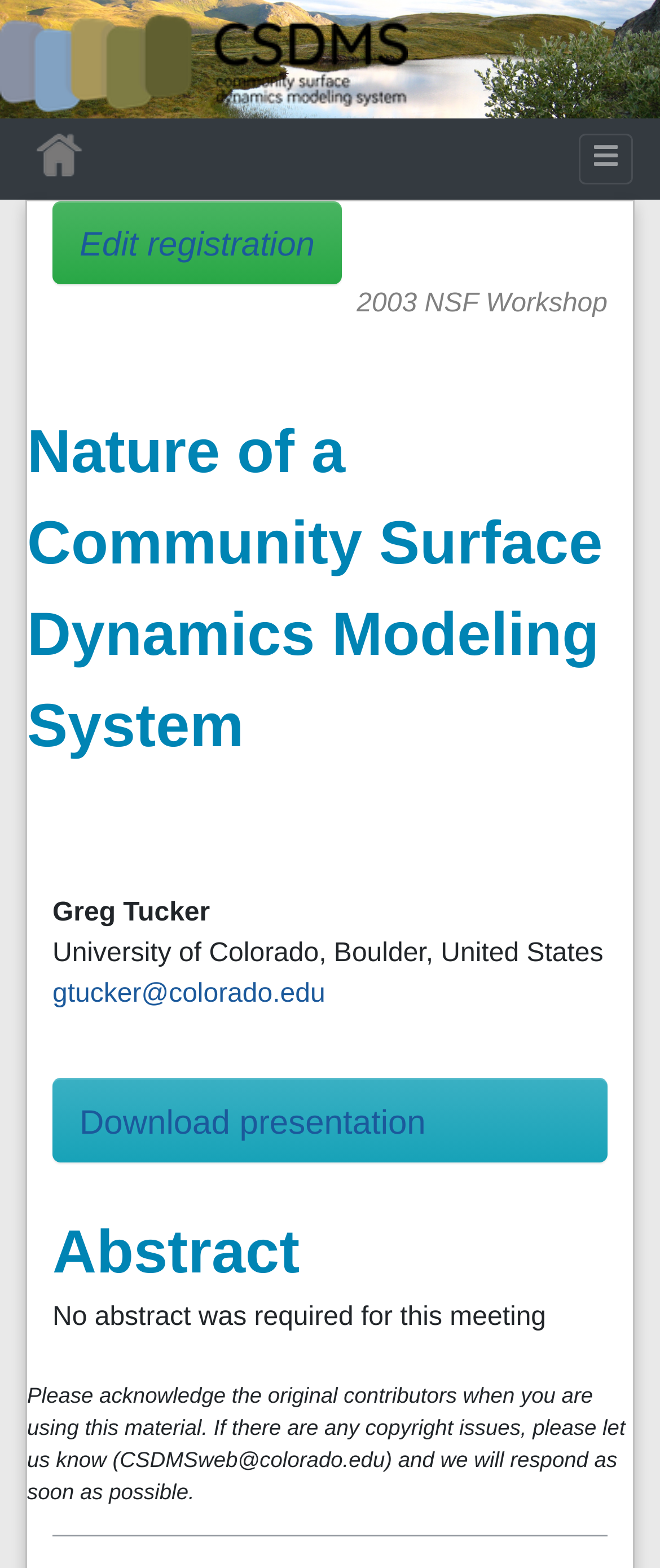Locate the UI element described as follows: "Edit registration". Return the bounding box coordinates as four float numbers between 0 and 1 in the order [left, top, right, bottom].

[0.121, 0.145, 0.477, 0.169]